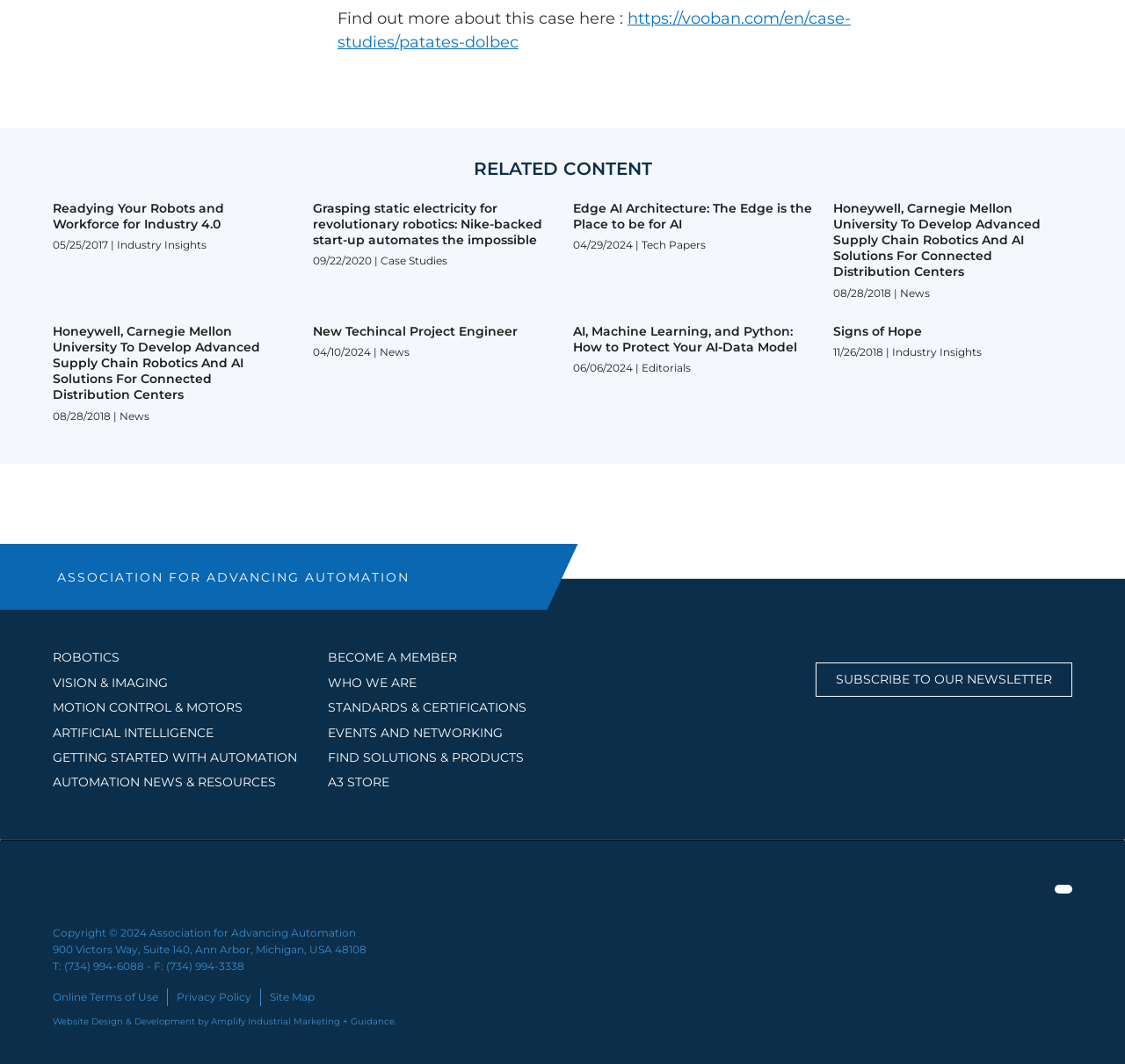Determine the bounding box for the UI element that matches this description: "Online Terms of Use".

[0.047, 0.85, 0.141, 0.863]